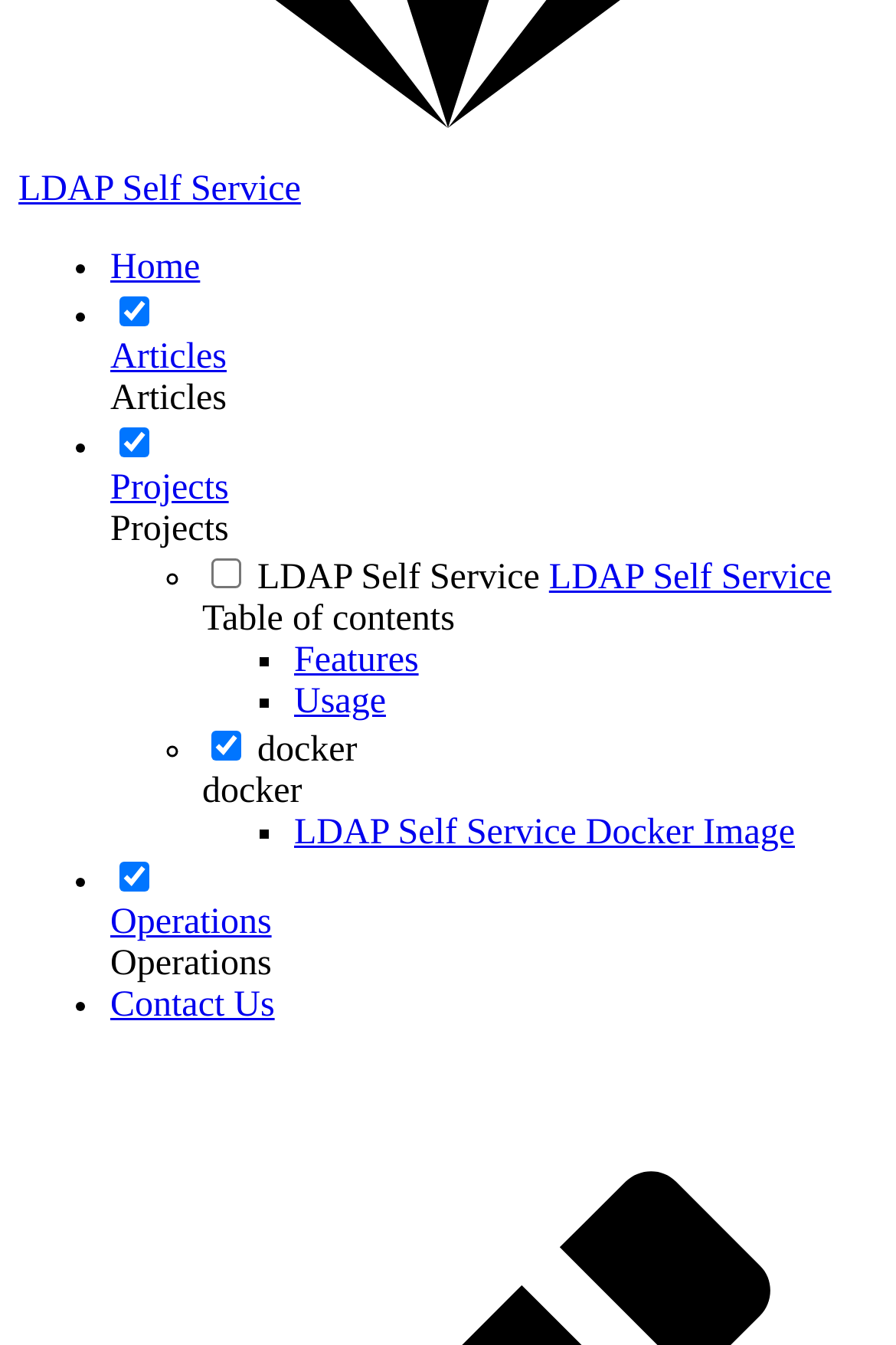Respond to the following question using a concise word or phrase: 
What is the last link in the navigation menu?

Contact Us